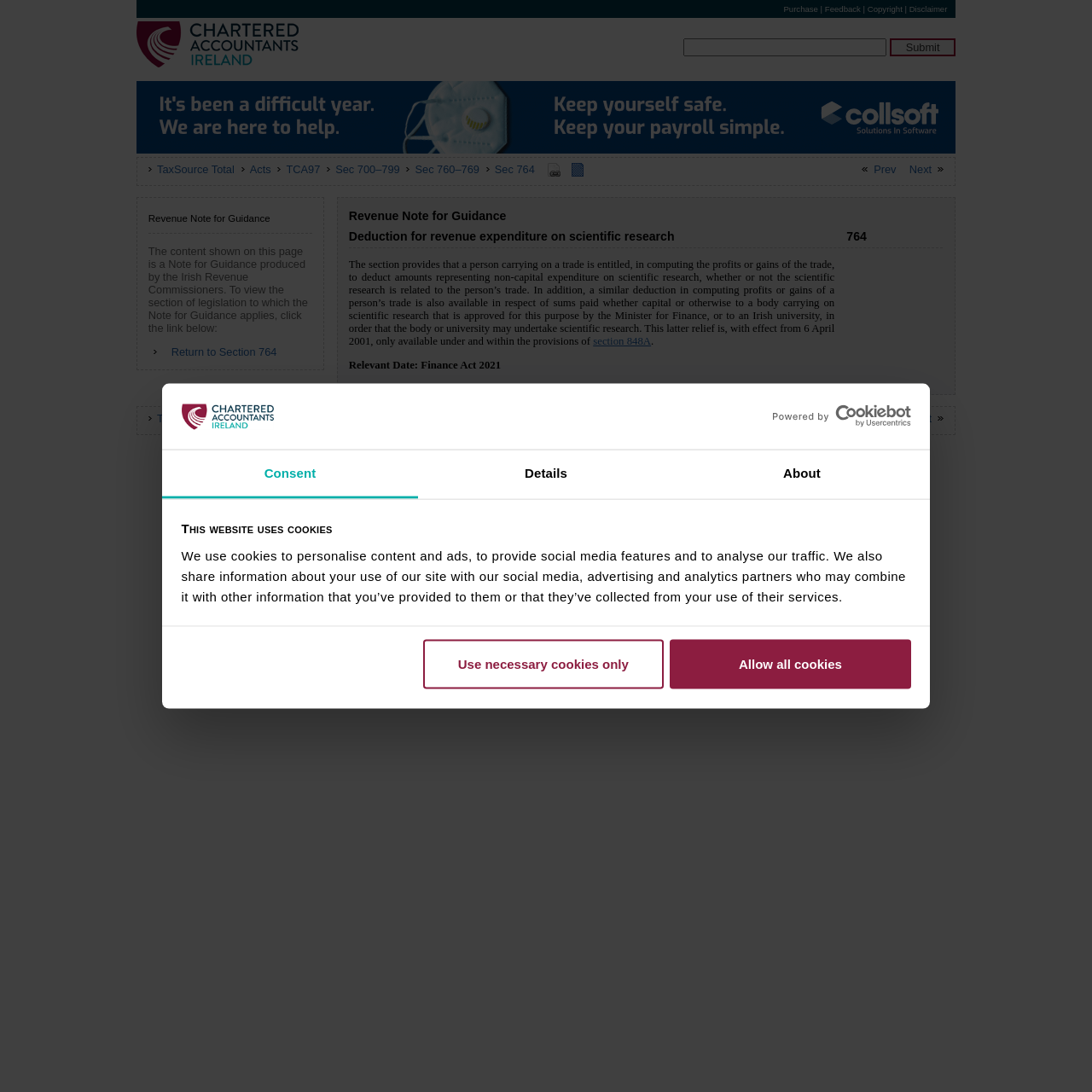How many tabs are available in the consent section?
Examine the image closely and answer the question with as much detail as possible.

In the consent section, there are three tabs available: 'Consent', 'Details', and 'About'. These tabs are part of the tablist element and are selectable by the user.